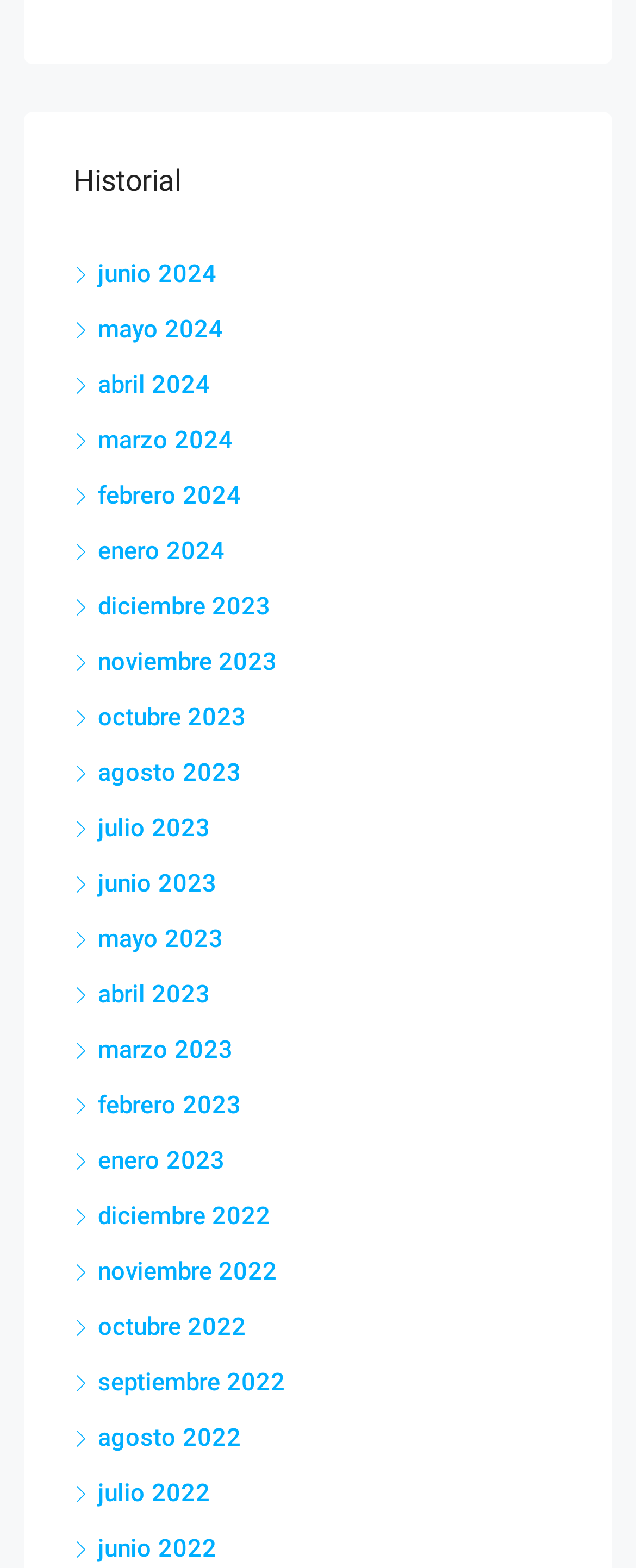Please identify the bounding box coordinates of the element I should click to complete this instruction: 'Access historical data for febrero 2024'. The coordinates should be given as four float numbers between 0 and 1, like this: [left, top, right, bottom].

[0.115, 0.307, 0.379, 0.325]